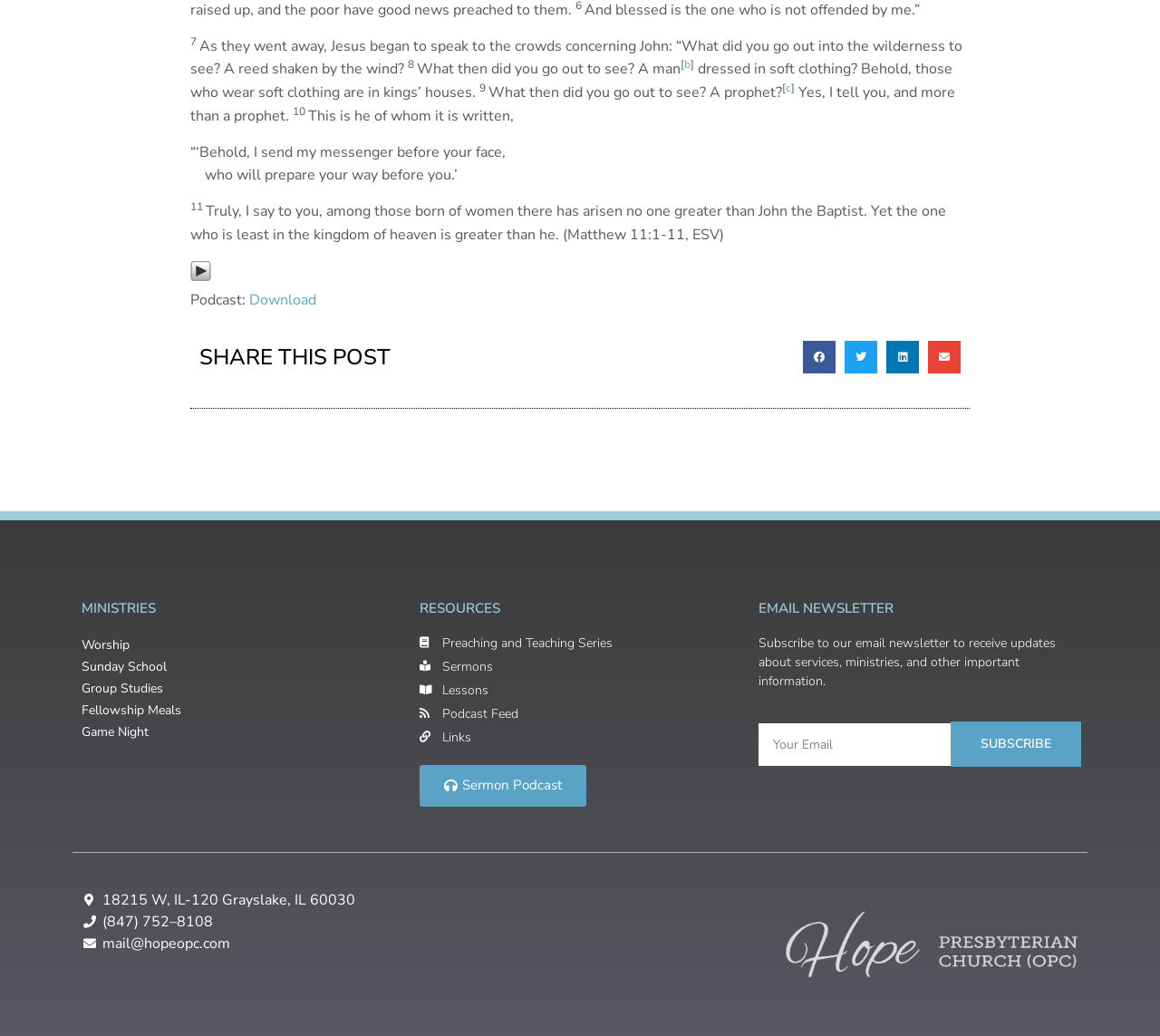Determine the bounding box coordinates of the section I need to click to execute the following instruction: "Search for something". Provide the coordinates as four float numbers between 0 and 1, i.e., [left, top, right, bottom].

None